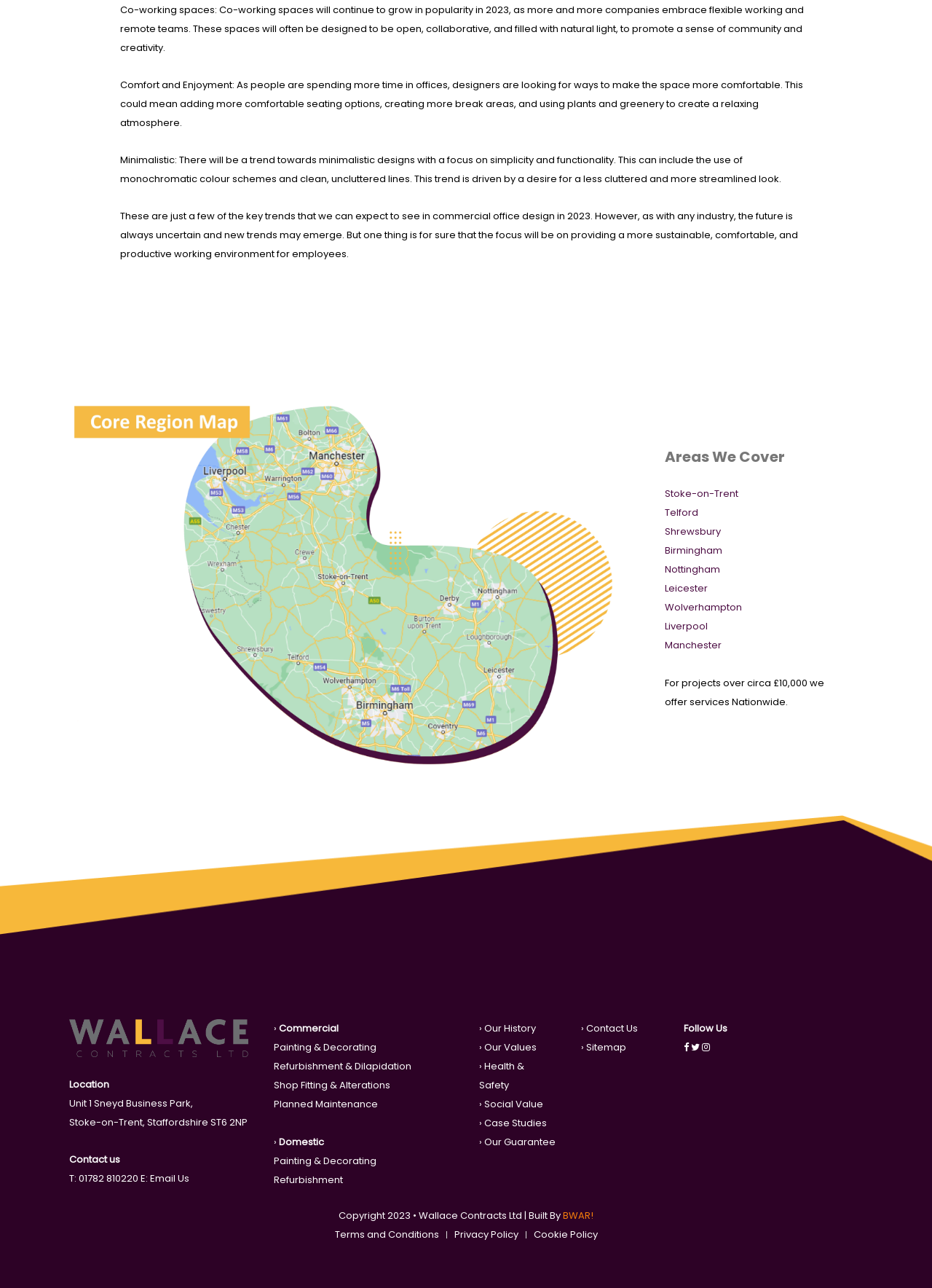Show the bounding box coordinates for the element that needs to be clicked to execute the following instruction: "Click on 'Stoke-on-Trent'". Provide the coordinates in the form of four float numbers between 0 and 1, i.e., [left, top, right, bottom].

[0.713, 0.378, 0.792, 0.389]